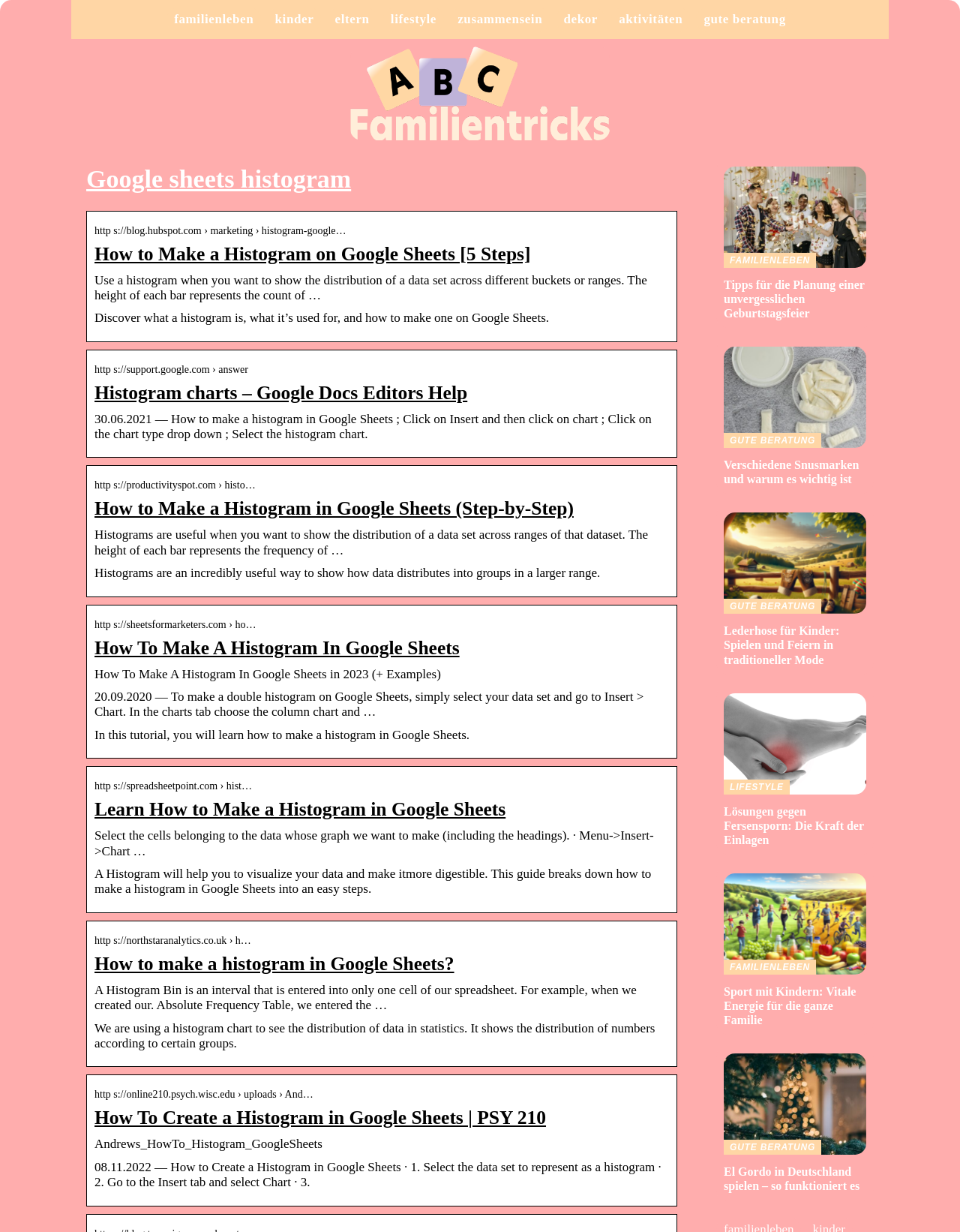Please identify the bounding box coordinates of the element's region that I should click in order to complete the following instruction: "Visit the website to discover what a histogram is and how to make one". The bounding box coordinates consist of four float numbers between 0 and 1, i.e., [left, top, right, bottom].

[0.098, 0.182, 0.361, 0.192]